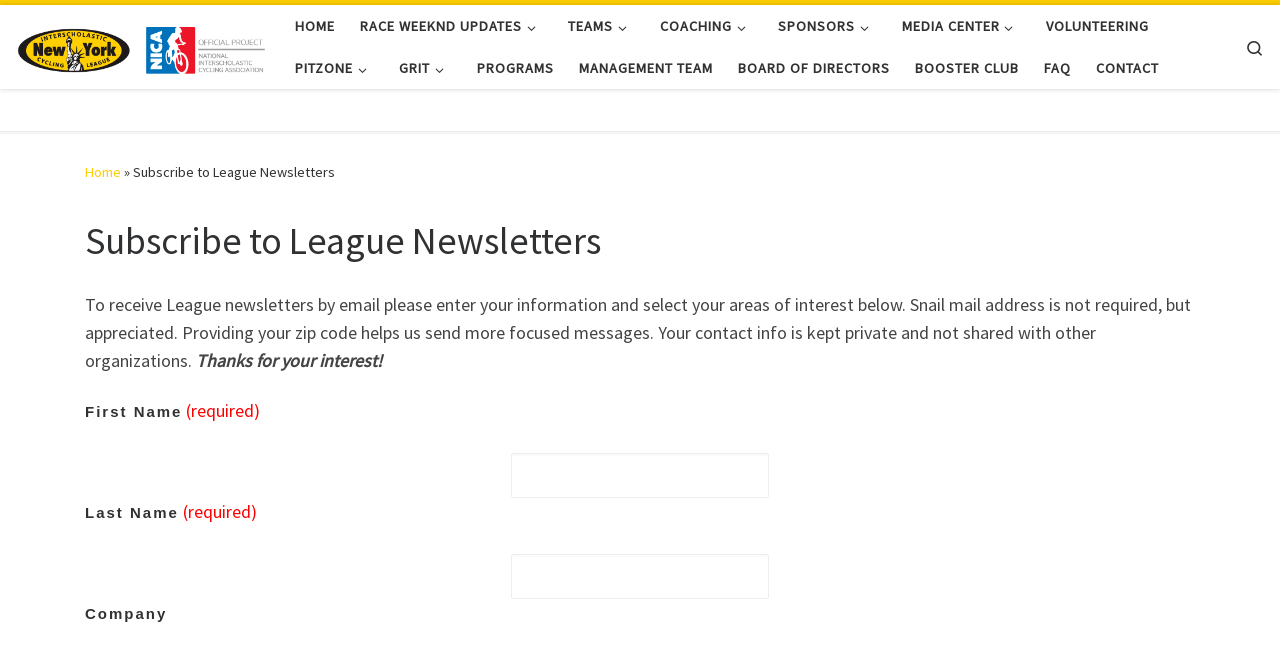Locate the bounding box coordinates of the element you need to click to accomplish the task described by this instruction: "Enter your first name".

[0.399, 0.694, 0.601, 0.763]